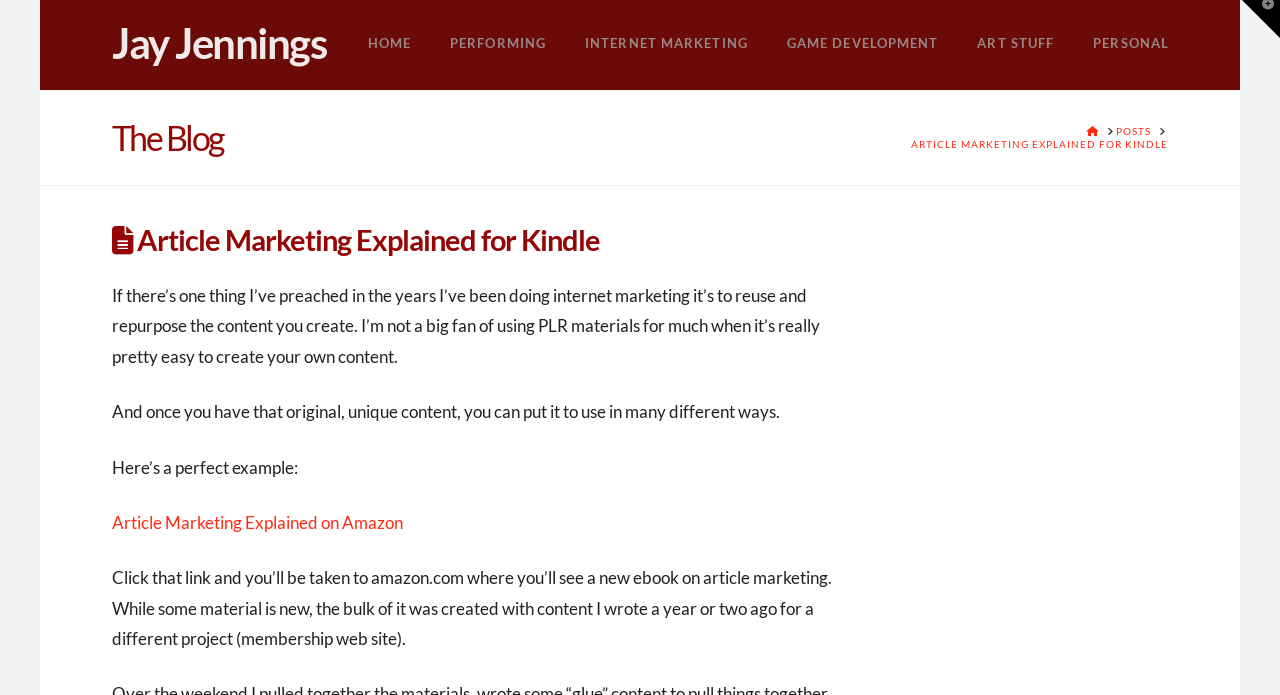Please find the bounding box coordinates of the clickable region needed to complete the following instruction: "view performing page". The bounding box coordinates must consist of four float numbers between 0 and 1, i.e., [left, top, right, bottom].

[0.336, 0.0, 0.441, 0.129]